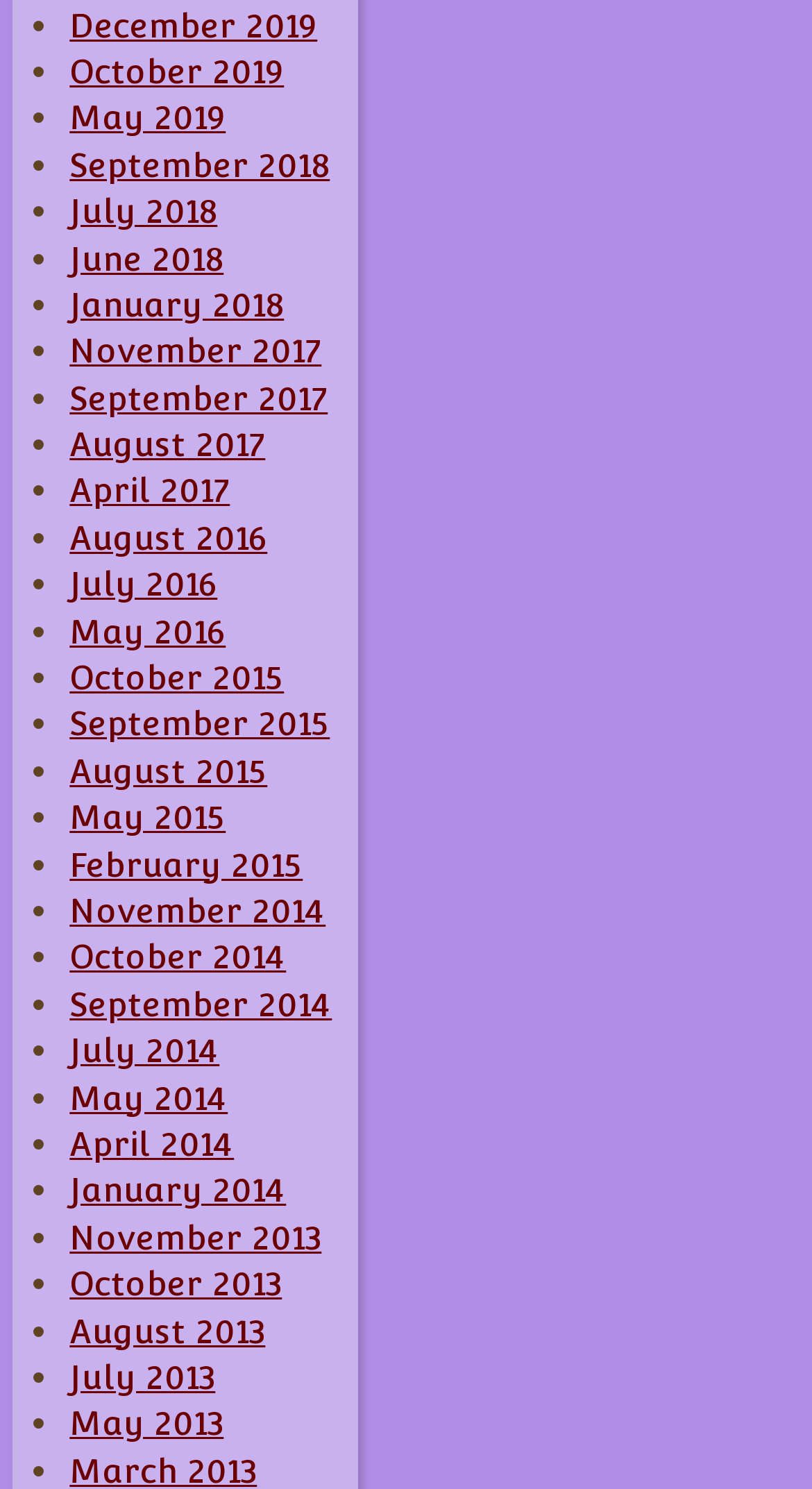Find the bounding box coordinates for the UI element whose description is: "July 2016". The coordinates should be four float numbers between 0 and 1, in the format [left, top, right, bottom].

[0.086, 0.379, 0.268, 0.406]